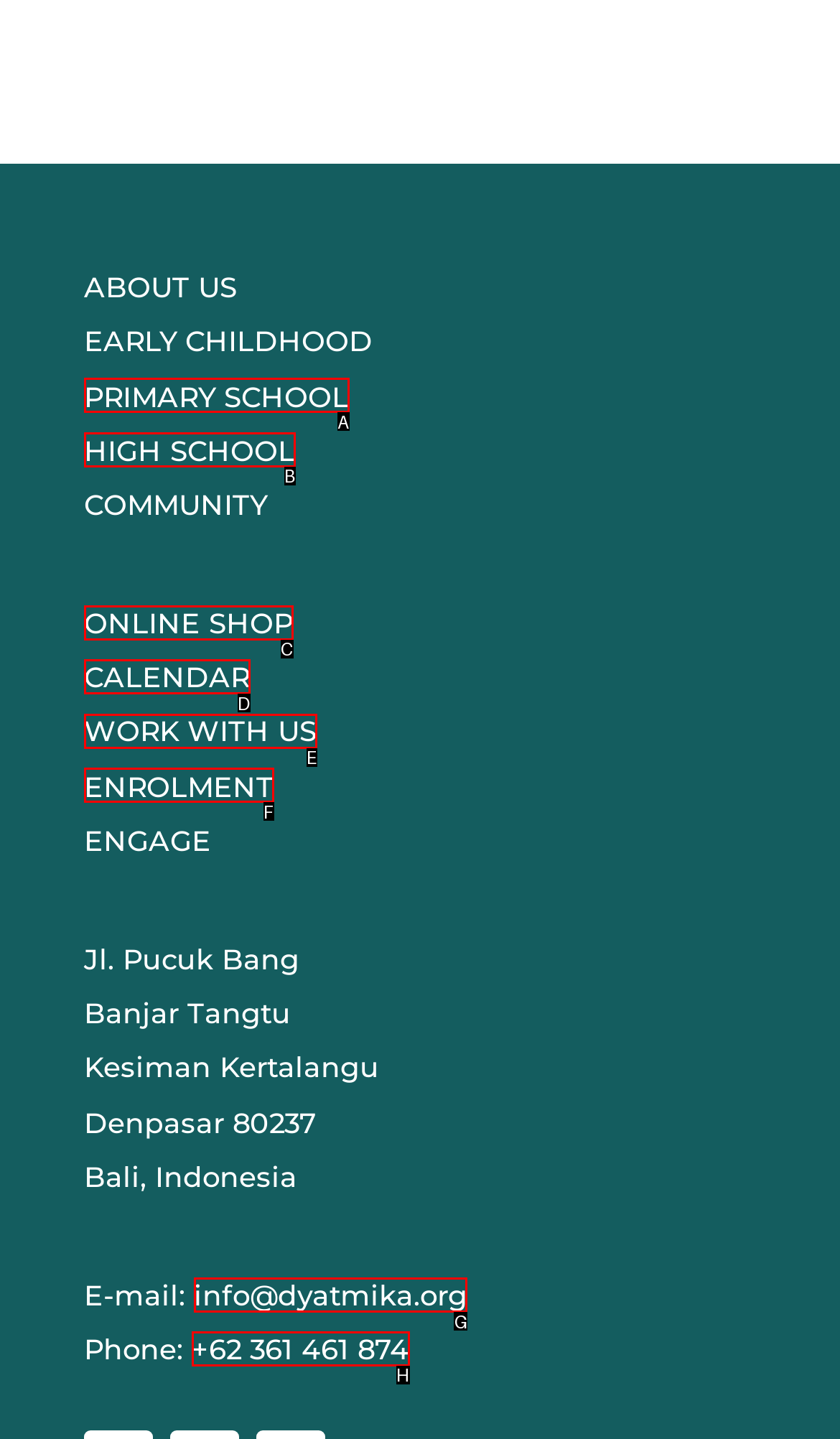Select the appropriate HTML element that needs to be clicked to execute the following task: send email to info@dyatmika.org. Respond with the letter of the option.

G